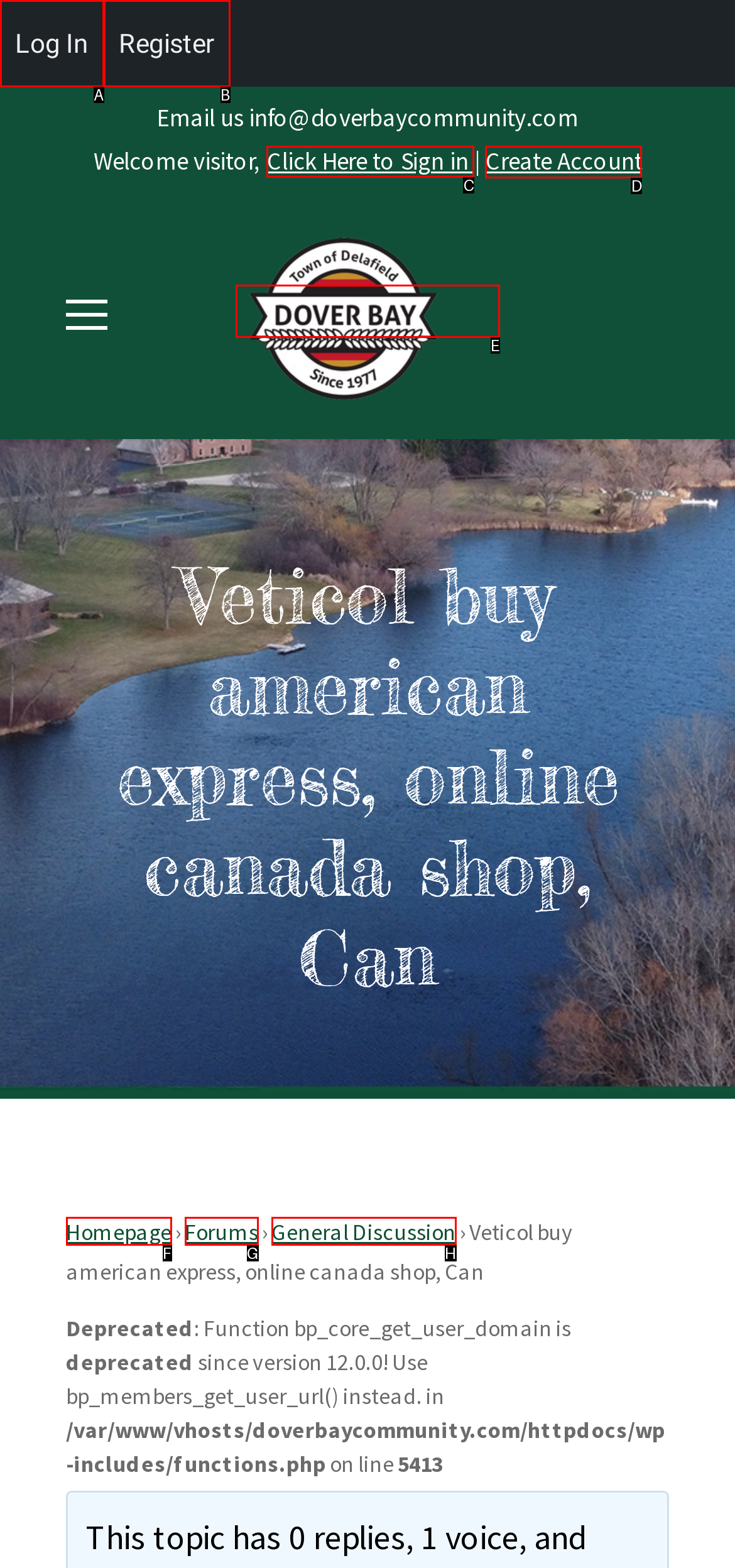Determine which UI element I need to click to achieve the following task: Click to sign in Provide your answer as the letter of the selected option.

C